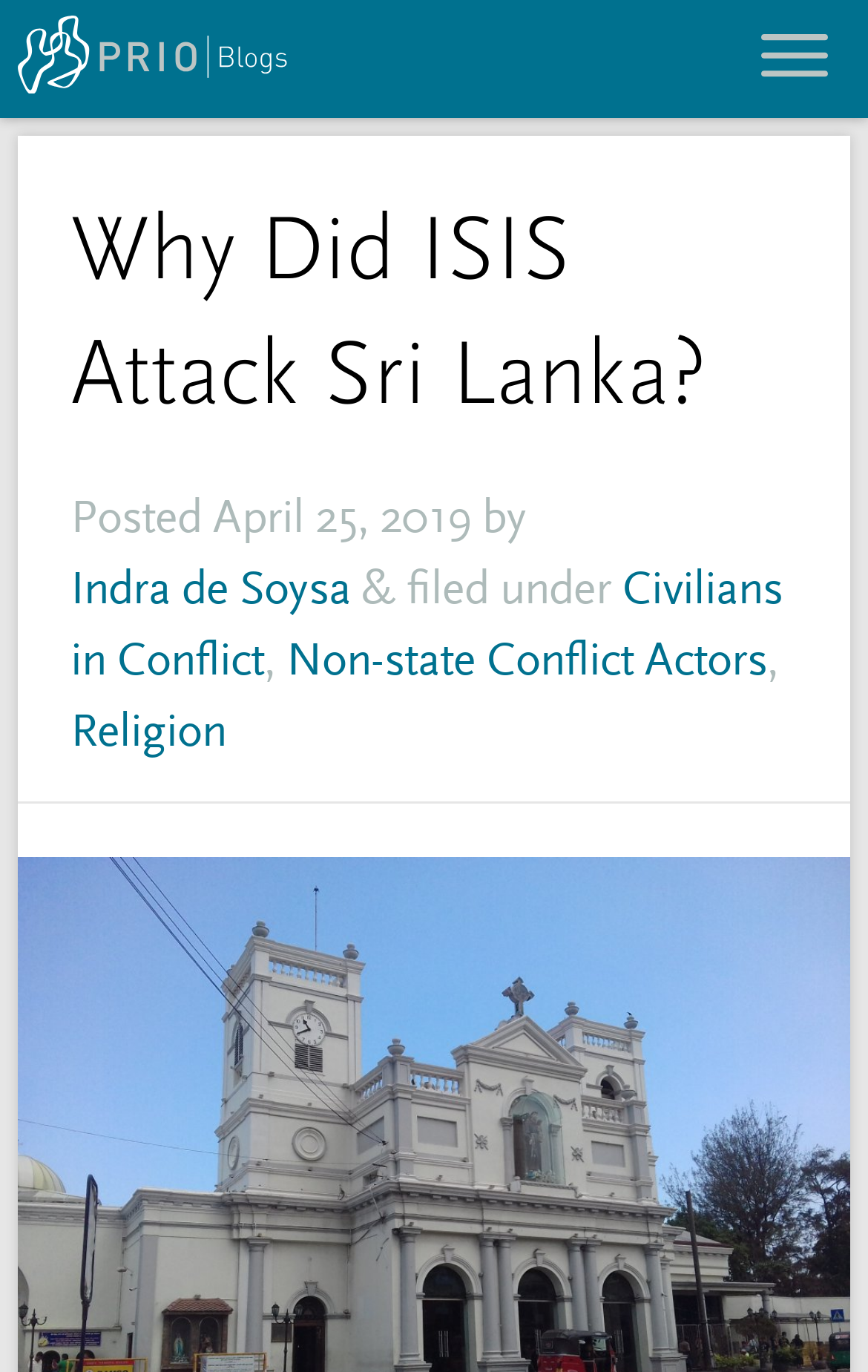Who is the author of the article?
Please provide a full and detailed response to the question.

I found the author's name by looking at the text 'by' followed by the link 'Indra de Soysa' below the heading.